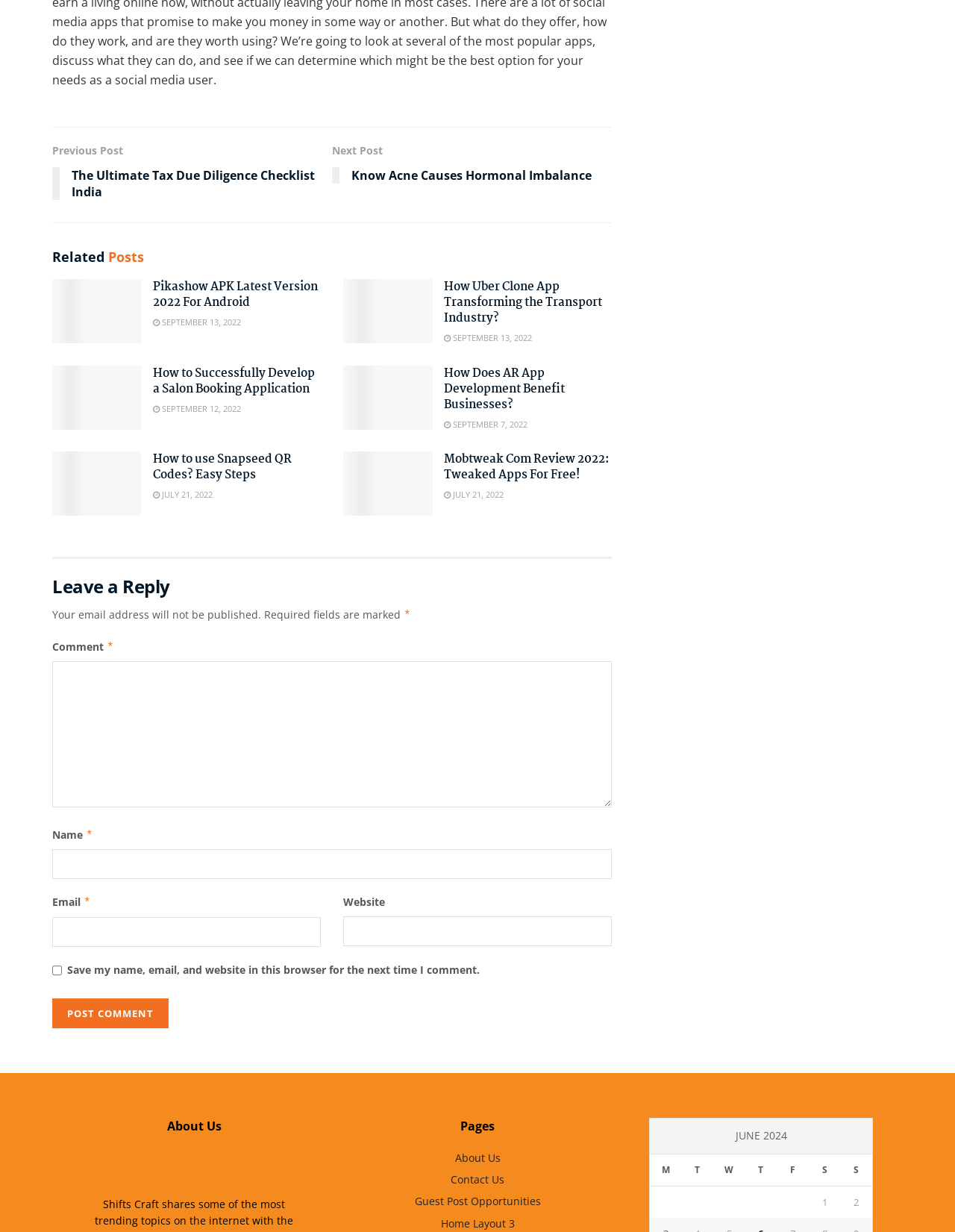Please identify the bounding box coordinates of the element's region that I should click in order to complete the following instruction: "Click on the 'Post Comment' button". The bounding box coordinates consist of four float numbers between 0 and 1, i.e., [left, top, right, bottom].

[0.055, 0.81, 0.177, 0.835]